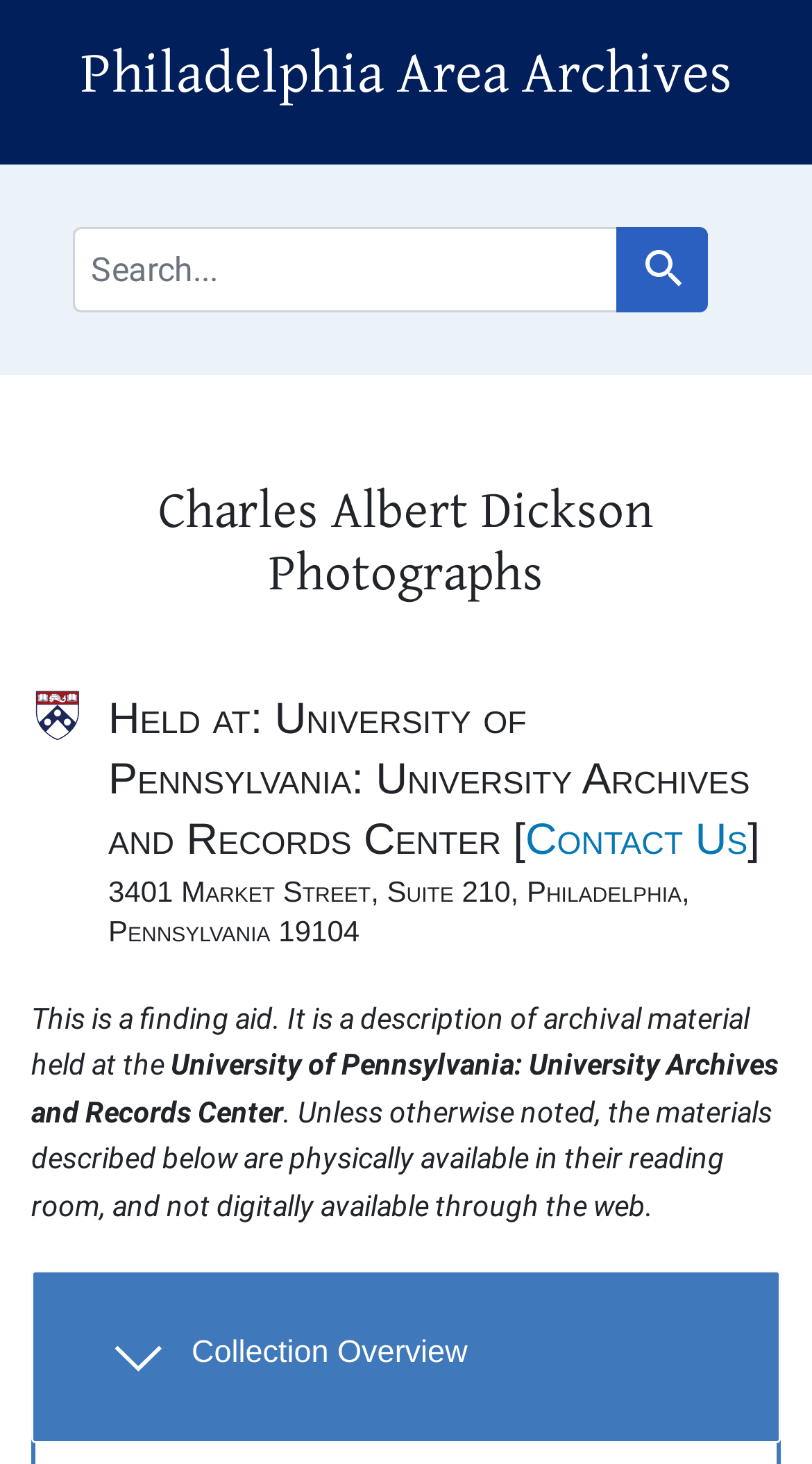Based on the element description: "Hasen Chat China", identify the UI element and provide its bounding box coordinates. Use four float numbers between 0 and 1, [left, top, right, bottom].

None